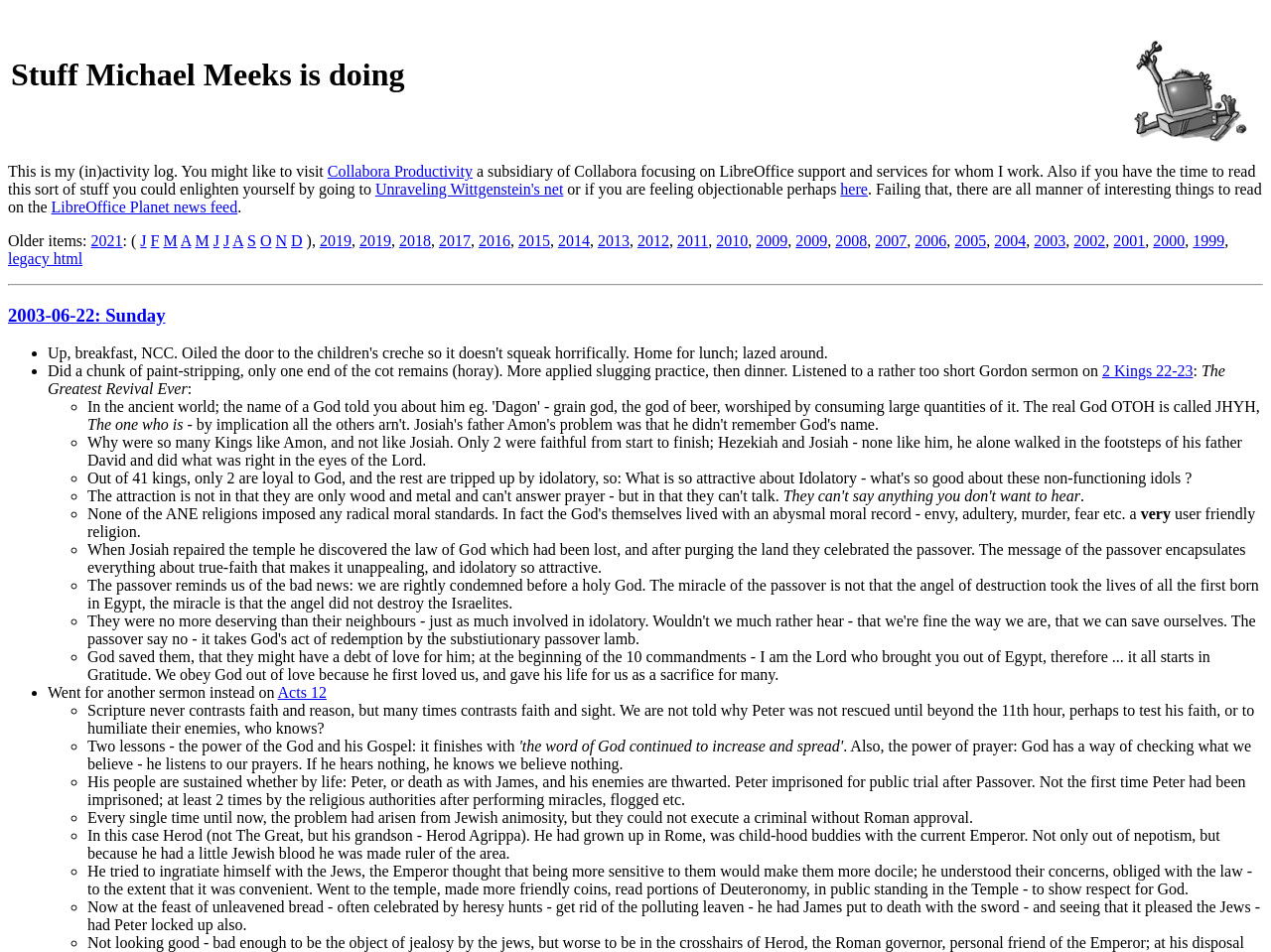Respond to the question below with a single word or phrase: What is the company that Michael Meeks works for?

Collabora